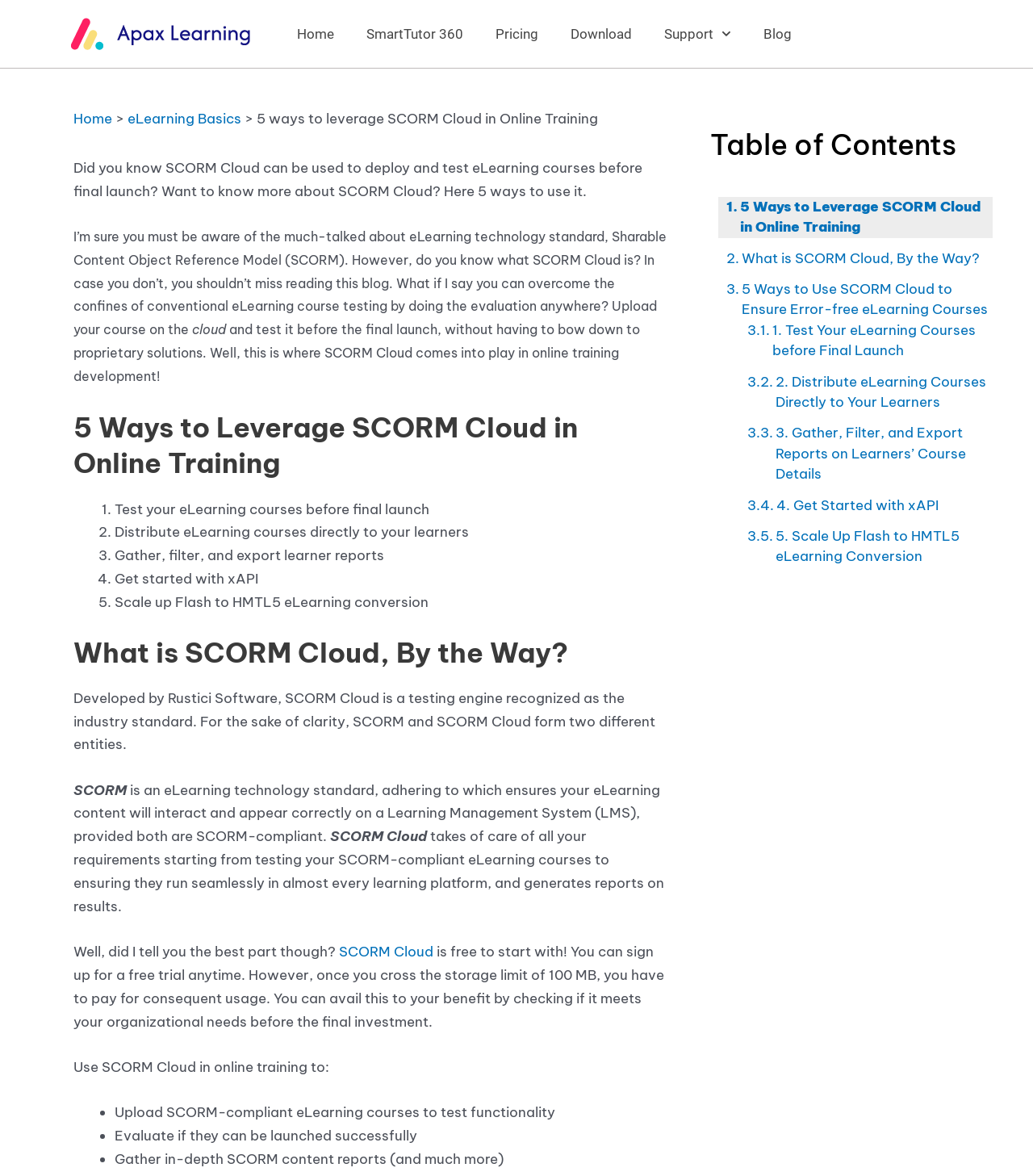What is the difference between SCORM and SCORM Cloud?
Refer to the image and answer the question using a single word or phrase.

SCORM is a standard, SCORM Cloud is a testing engine